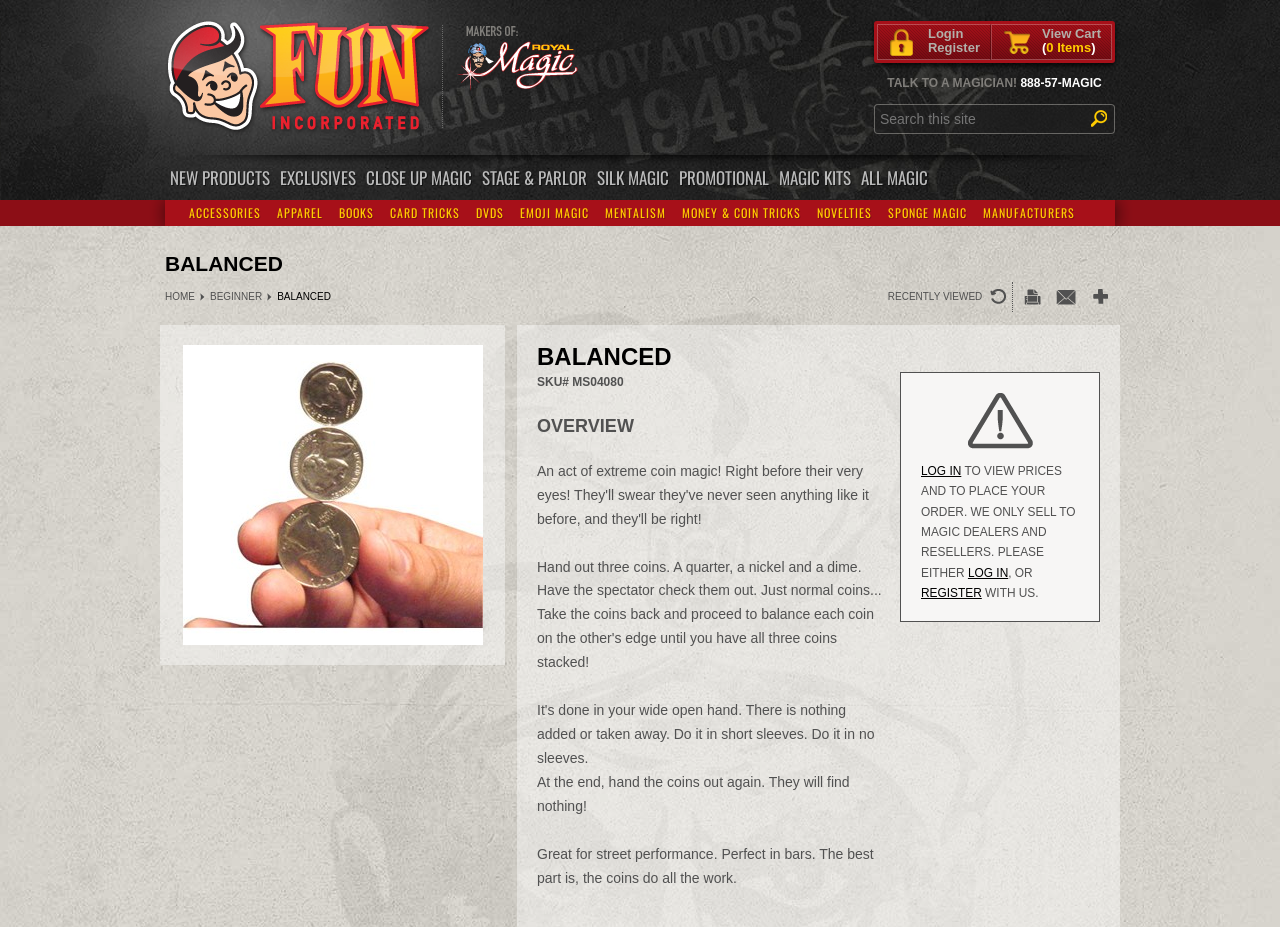Locate the bounding box coordinates of the region to be clicked to comply with the following instruction: "View Cart". The coordinates must be four float numbers between 0 and 1, in the form [left, top, right, bottom].

[0.814, 0.029, 0.86, 0.059]